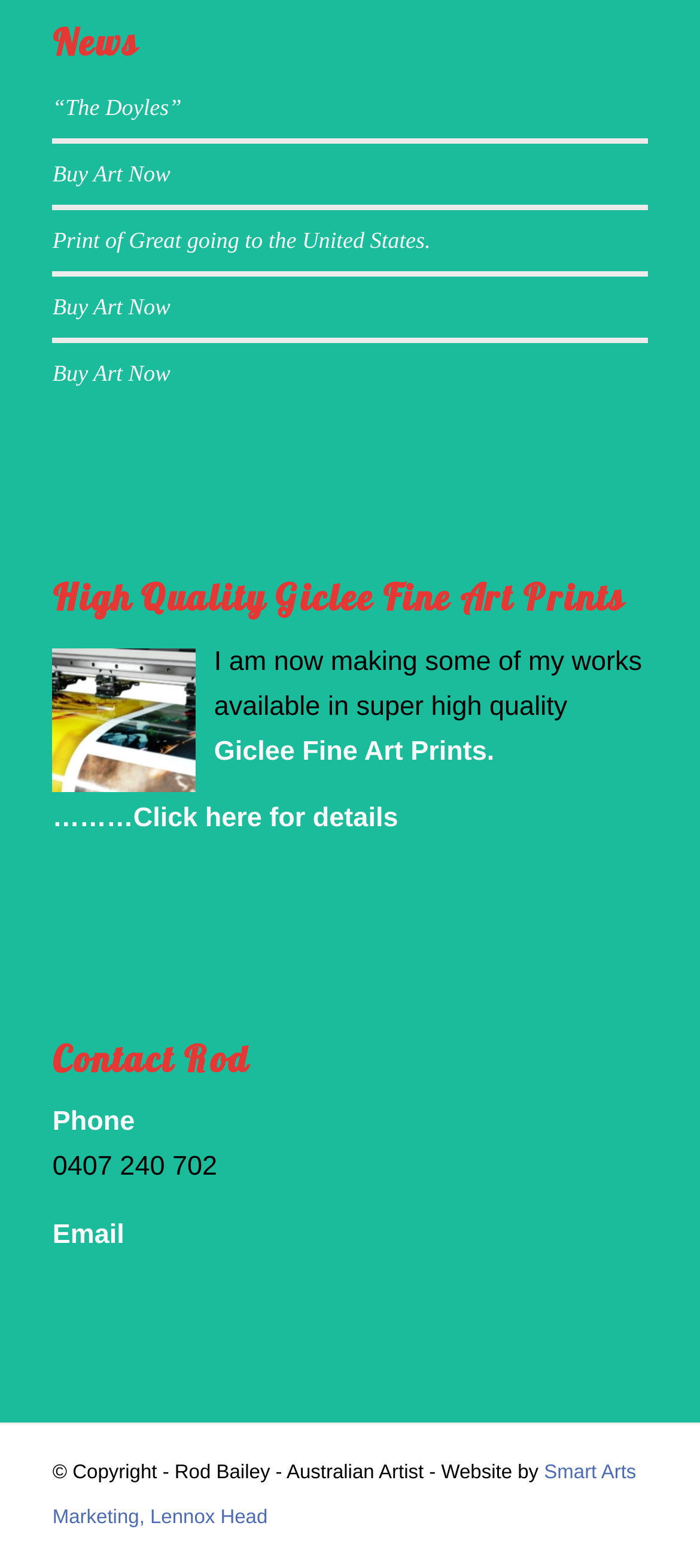Please predict the bounding box coordinates of the element's region where a click is necessary to complete the following instruction: "Buy art now". The coordinates should be represented by four float numbers between 0 and 1, i.e., [left, top, right, bottom].

[0.075, 0.103, 0.243, 0.119]